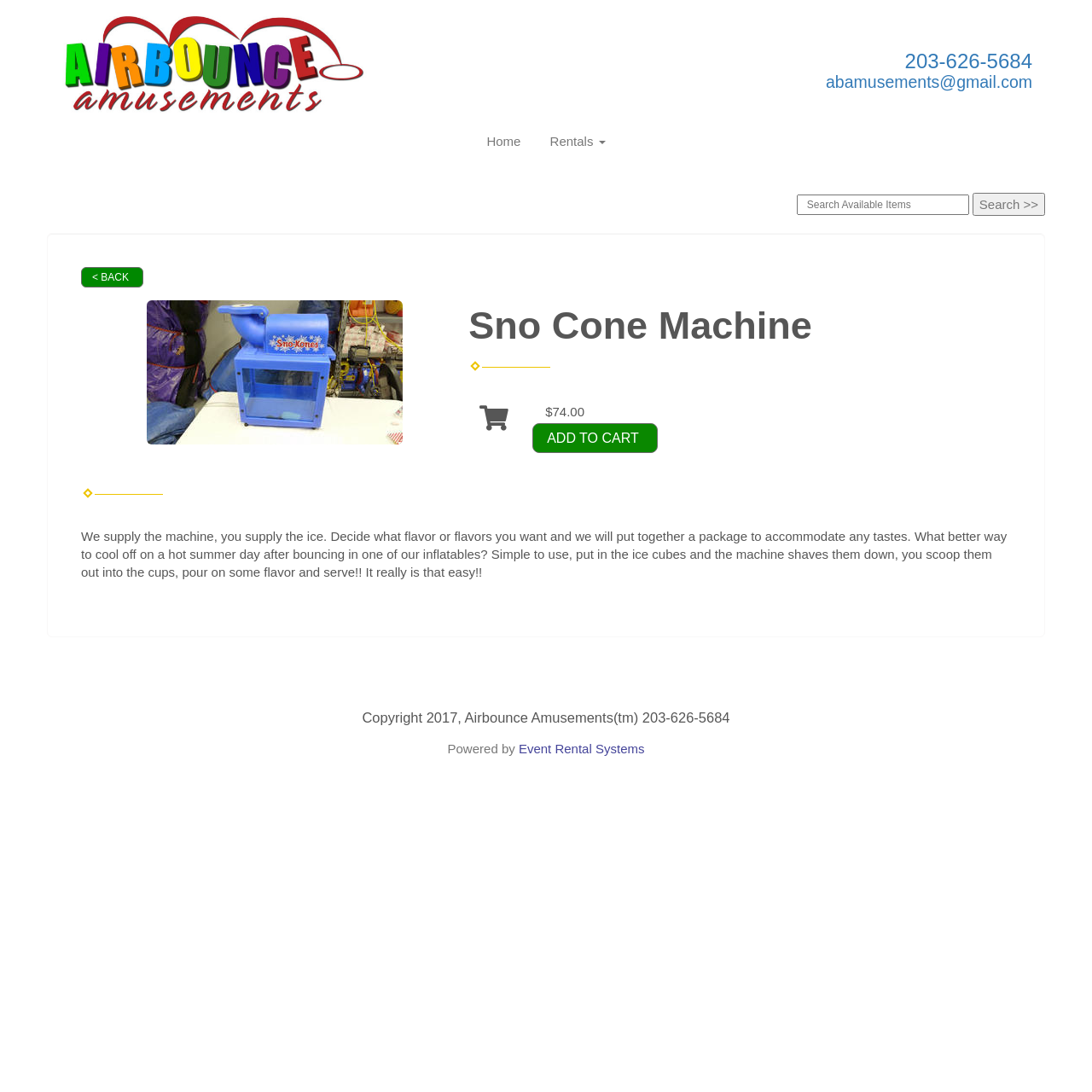What is the phone number to contact Airbounce Amusements?
Please craft a detailed and exhaustive response to the question.

I found the phone number by looking at the top-right corner of the webpage, where it says '203-626-5684' next to an email address.